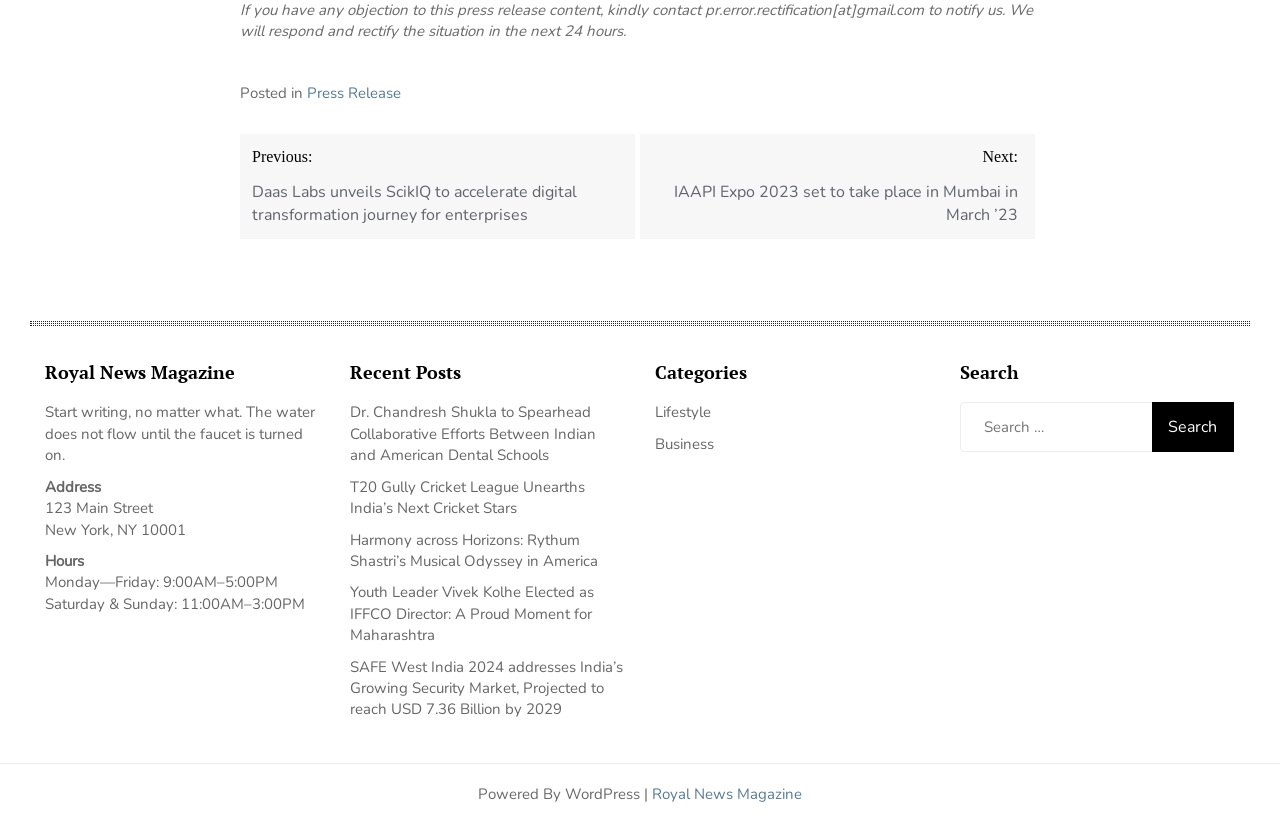Based on the image, provide a detailed response to the question:
What is the address of the magazine?

The address of the magazine can be found in the static text elements located below the heading 'Royal News Magazine'. The address is '123 Main Street, New York, NY 10001'.